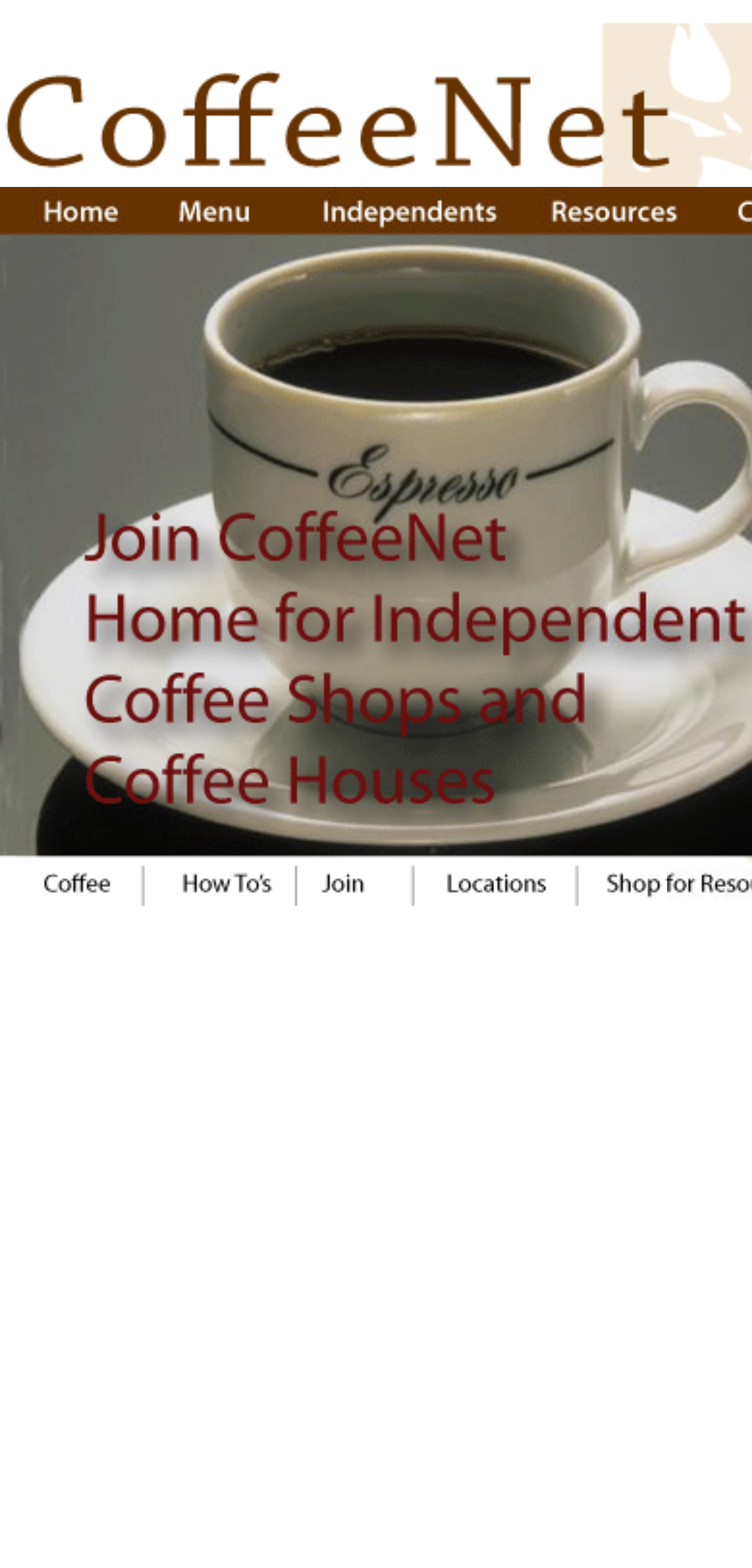How many cells are in the second table?
Examine the image closely and answer the question with as much detail as possible.

By counting the LayoutTableCell elements with y-coordinates between 0.544 and 0.615, I found six cells in the second table.